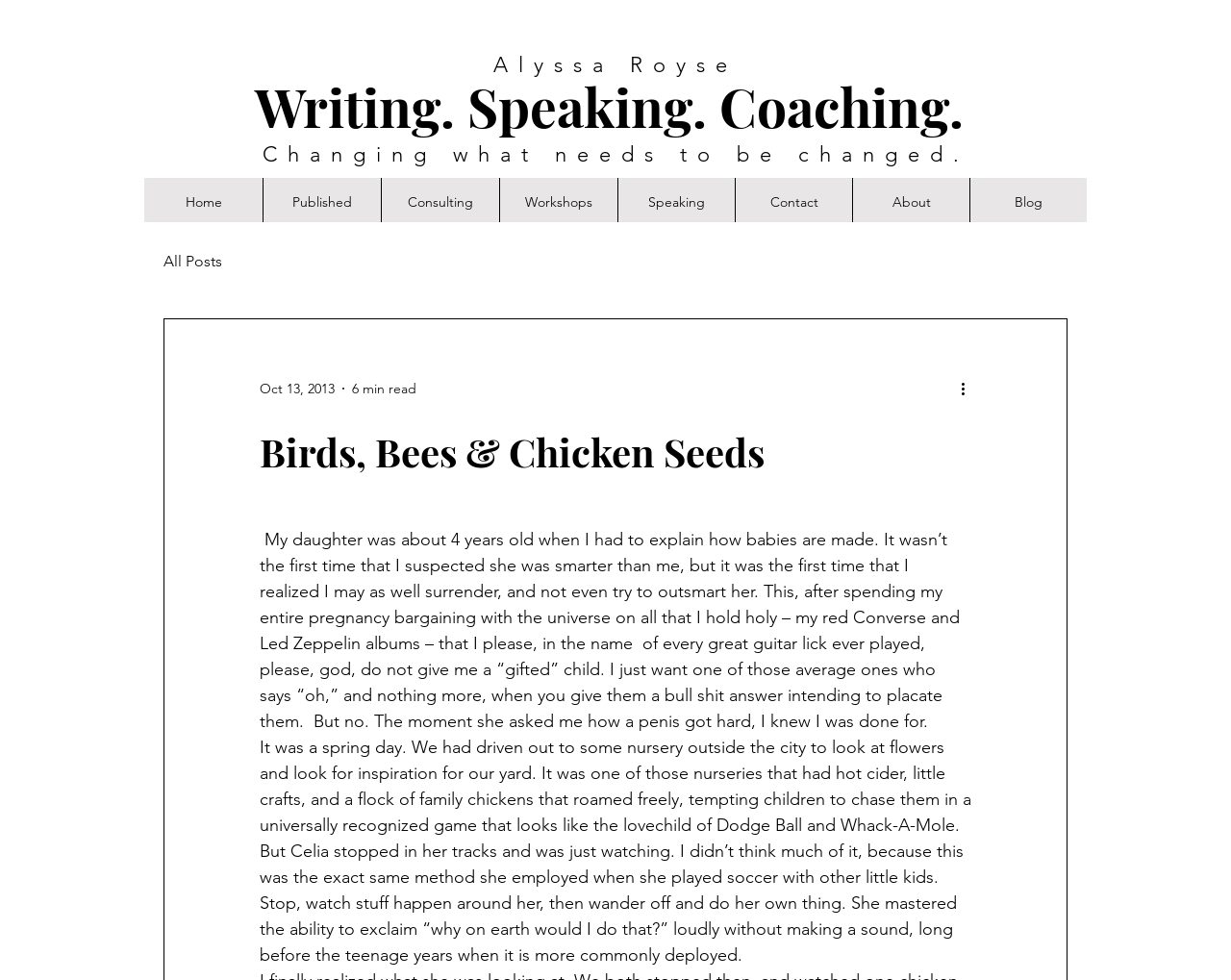Refer to the screenshot and answer the following question in detail:
What is the author's concern about her daughter?

The text 'It wasn’t the first time that I suspected she was smarter than me, but it was the first time that I realized I may as well surrender, and not even try to outsmart her.' suggests that the author is concerned that her daughter is too smart for her to handle.